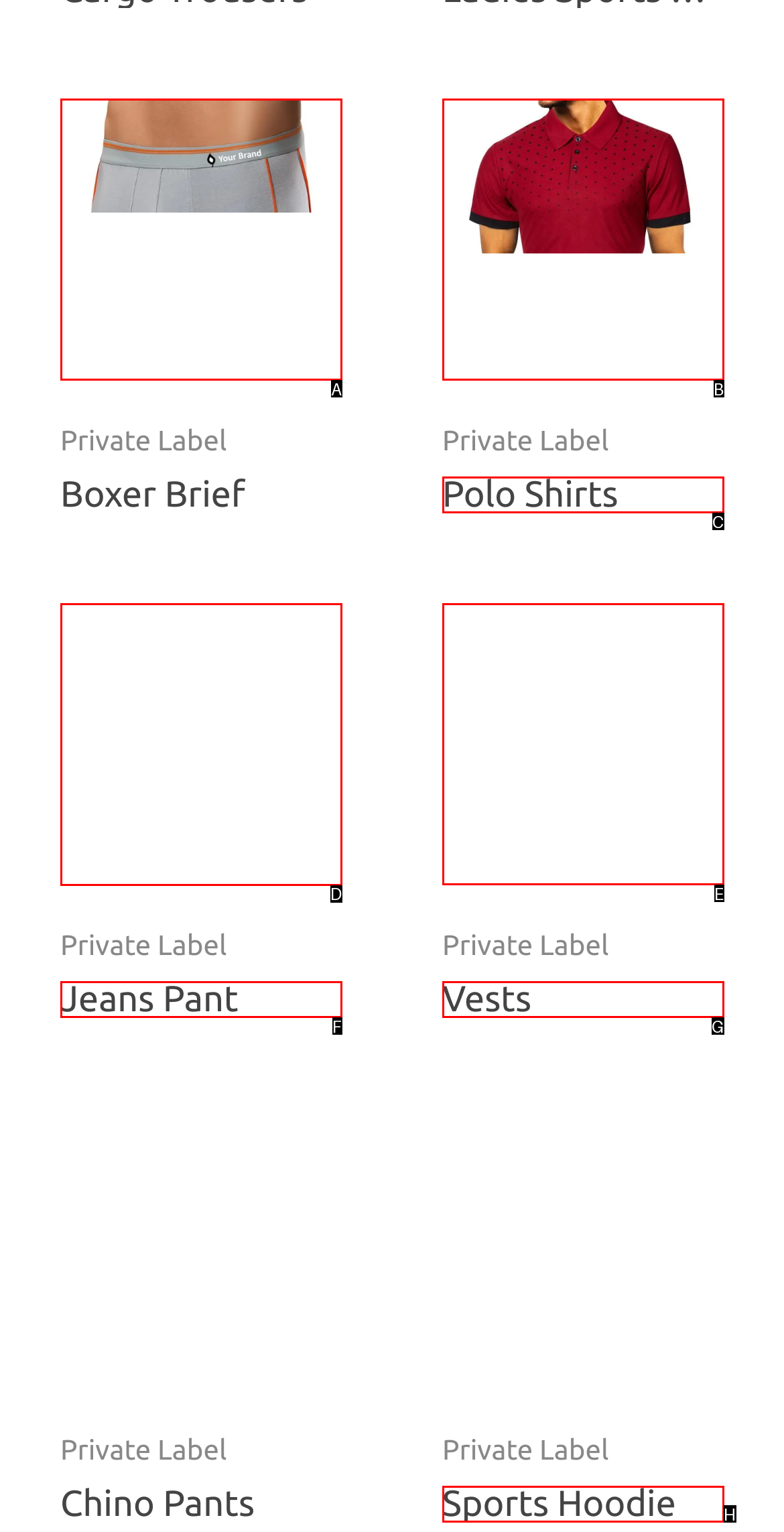Determine which option you need to click to execute the following task: Explore Men's Relaxed Fit Jean. Provide your answer as a single letter.

D